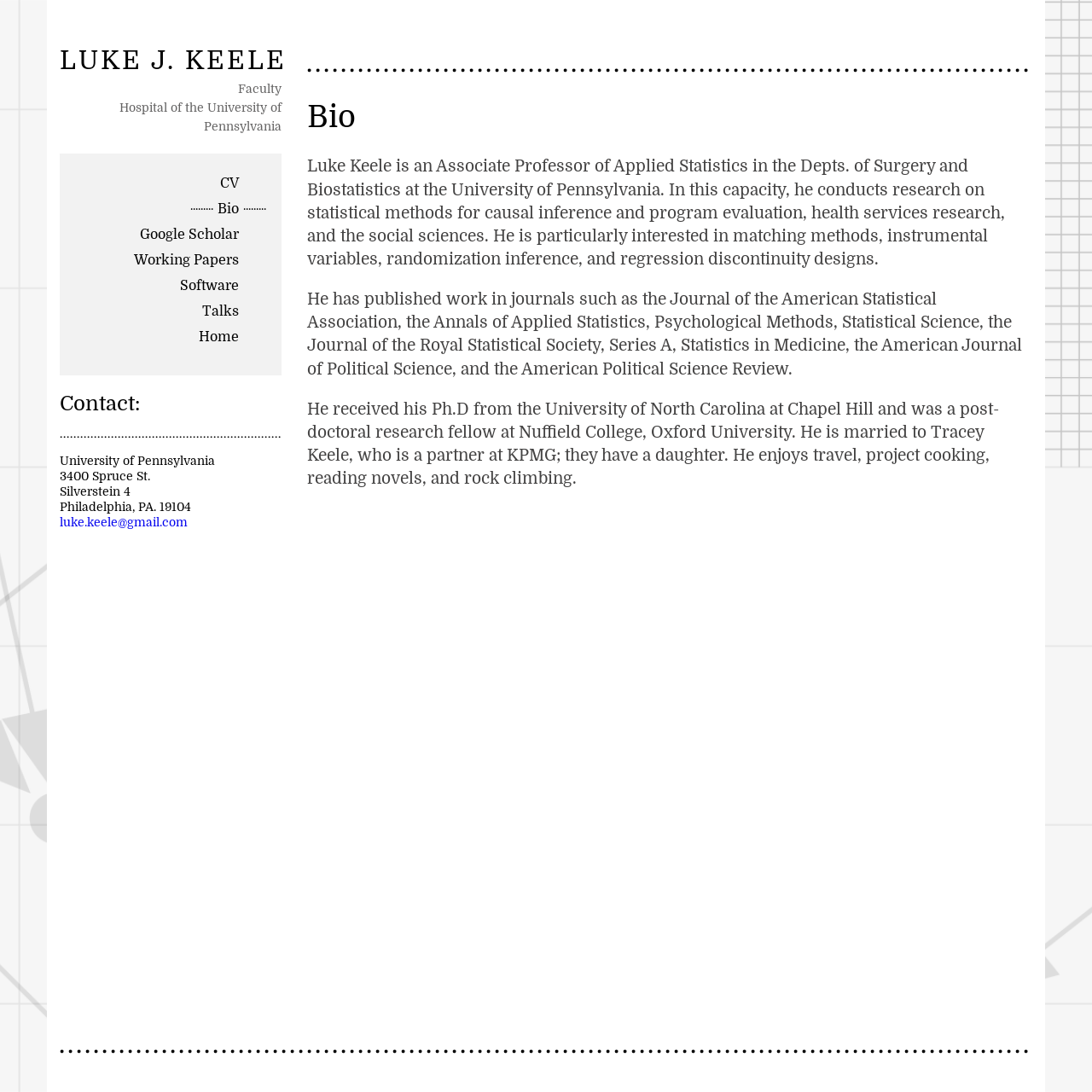Find and specify the bounding box coordinates that correspond to the clickable region for the instruction: "View CV".

[0.202, 0.156, 0.219, 0.179]